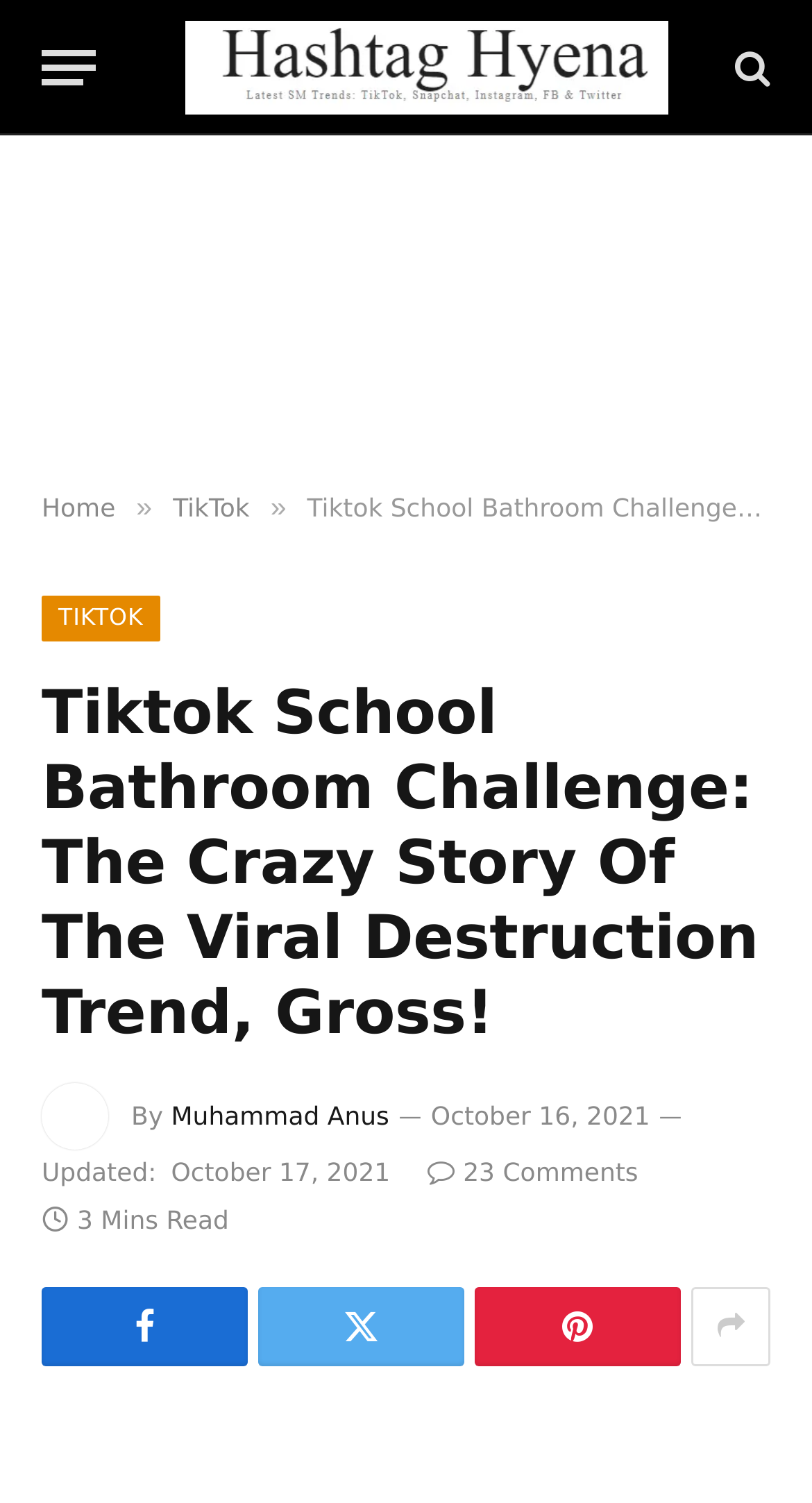Provide a one-word or short-phrase response to the question:
What is the estimated reading time of this article?

3 Mins